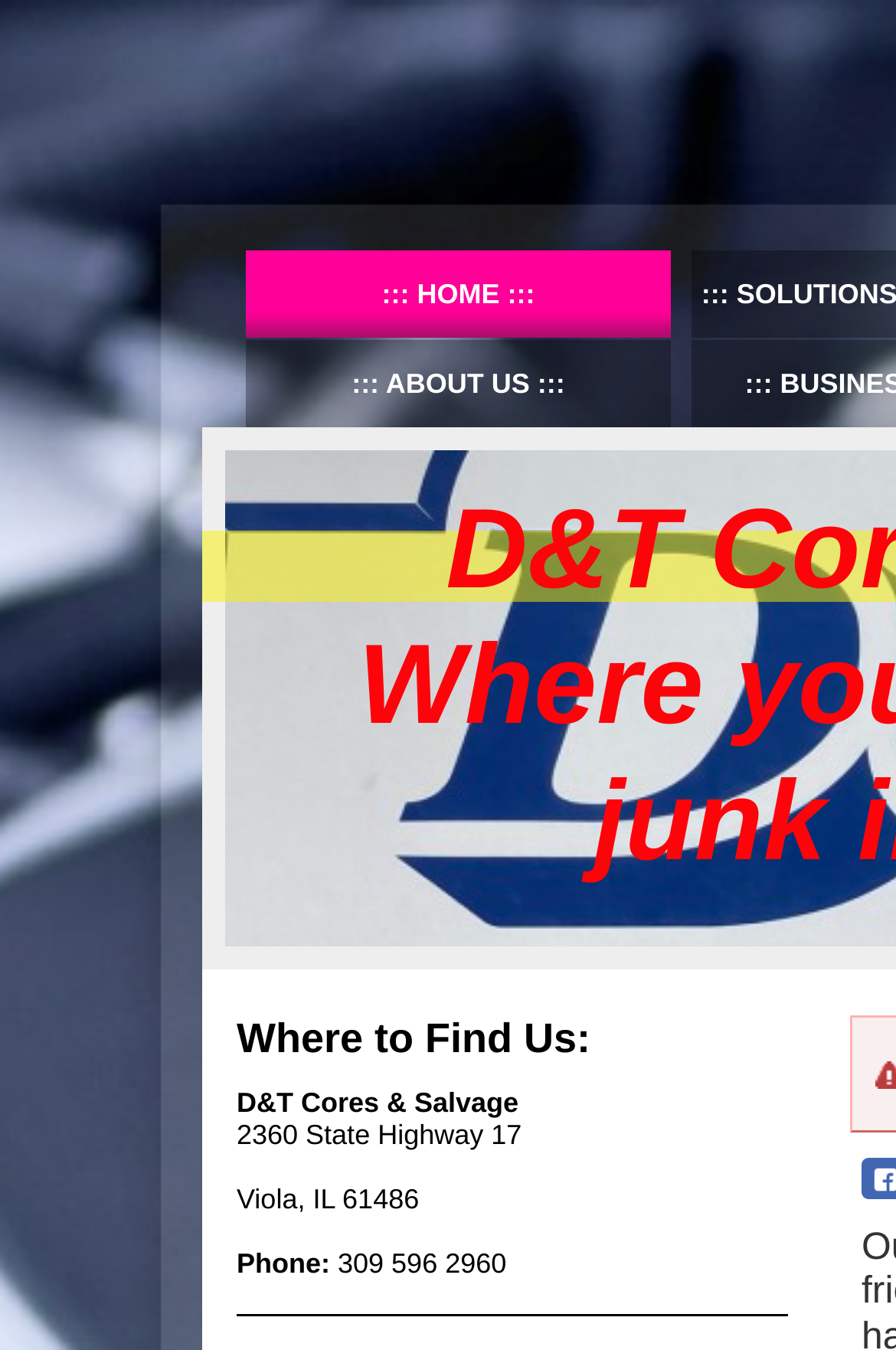What is the phone number?
From the image, provide a succinct answer in one word or a short phrase.

309 596 2960